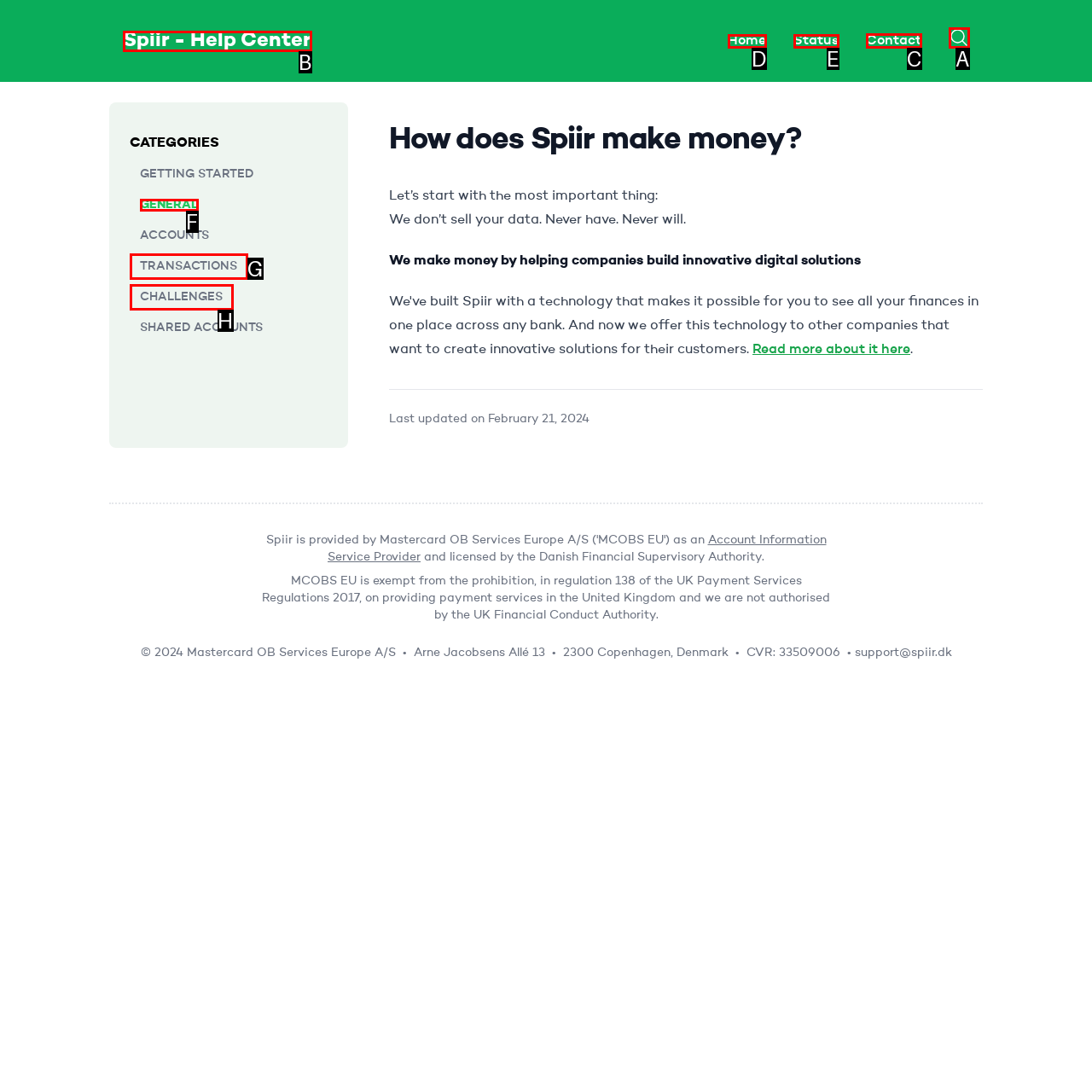For the instruction: contact Spiir, determine the appropriate UI element to click from the given options. Respond with the letter corresponding to the correct choice.

C